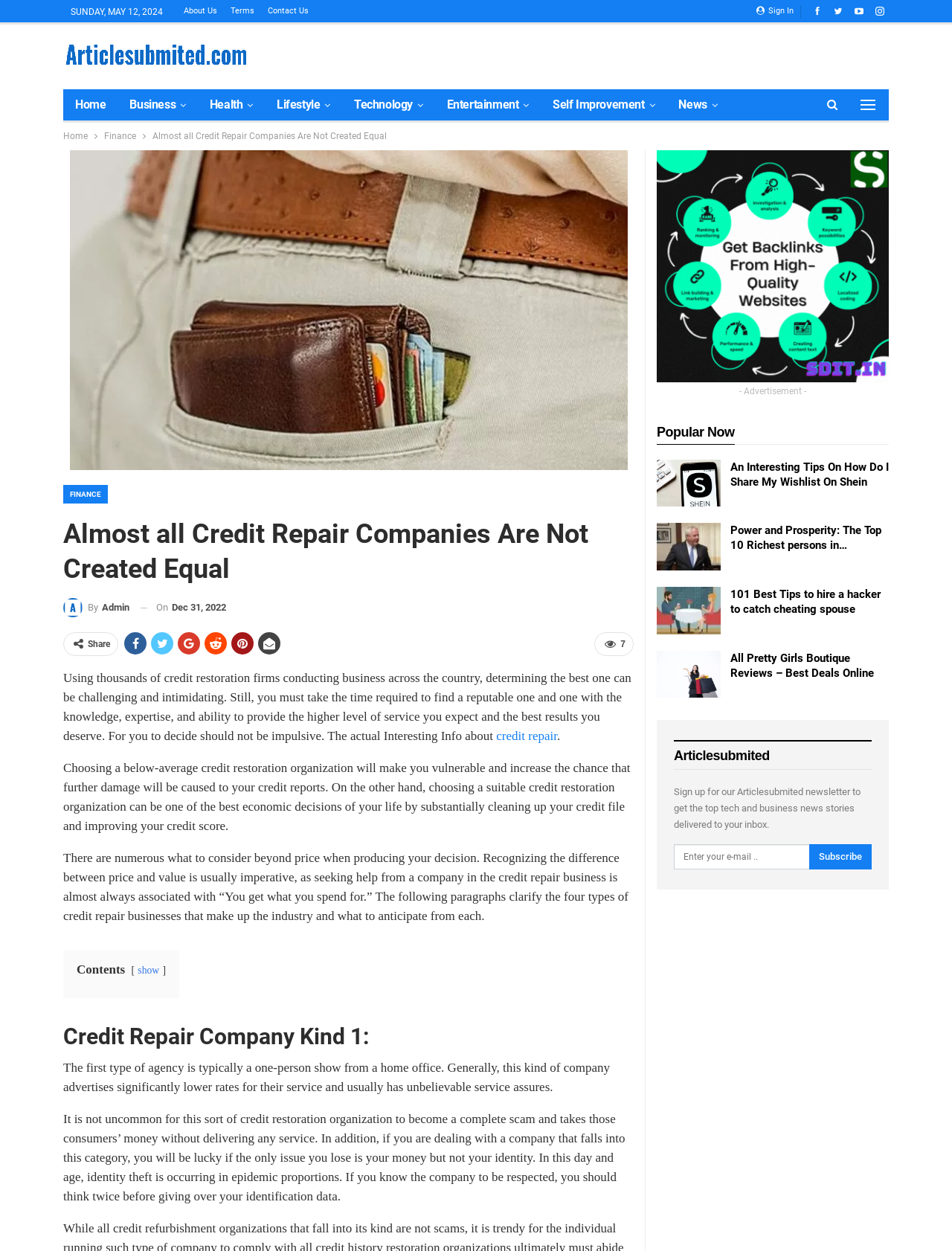Could you highlight the region that needs to be clicked to execute the instruction: "Click on the 'Contact Us' link"?

[0.281, 0.005, 0.324, 0.012]